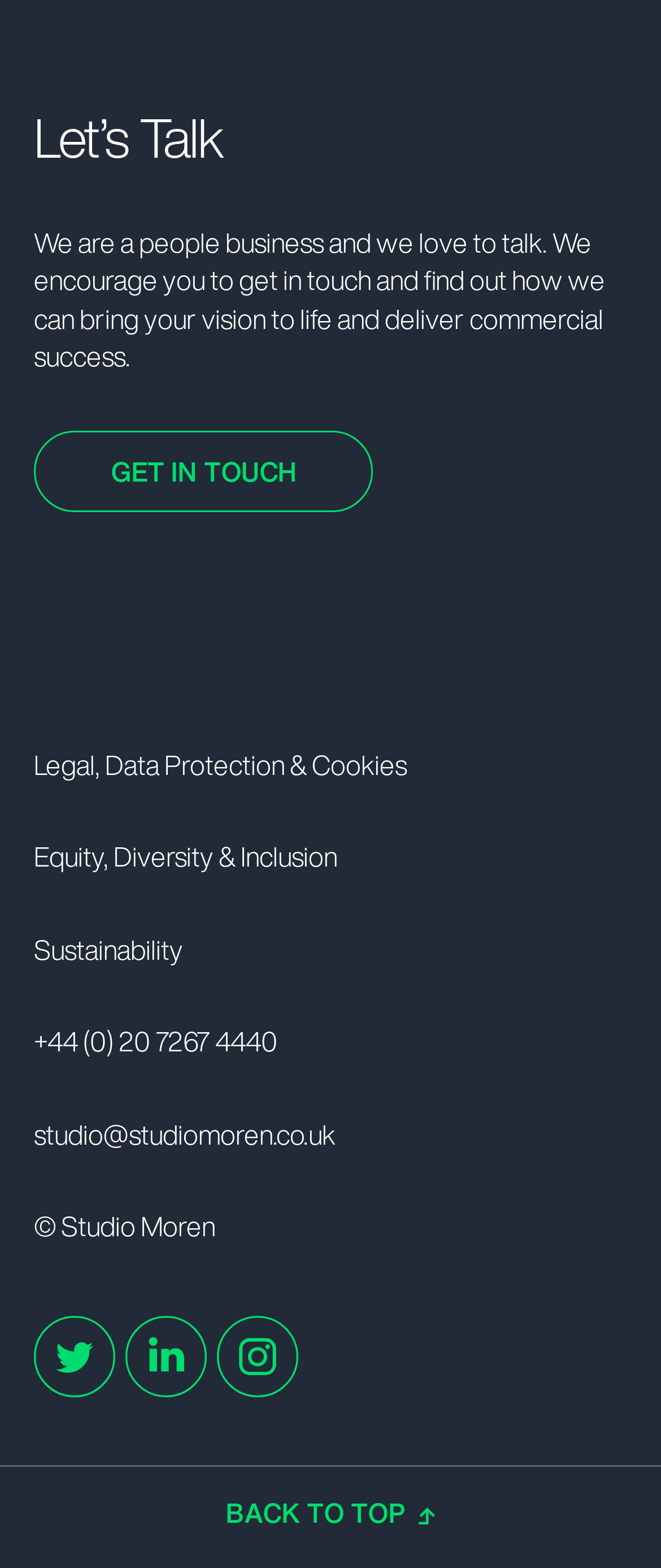Observe the image and answer the following question in detail: What is the company's name?

The company's name is mentioned in the StaticText element ' Studio Moren' which is located at the bottom of the webpage, suggesting that it is the company's name.